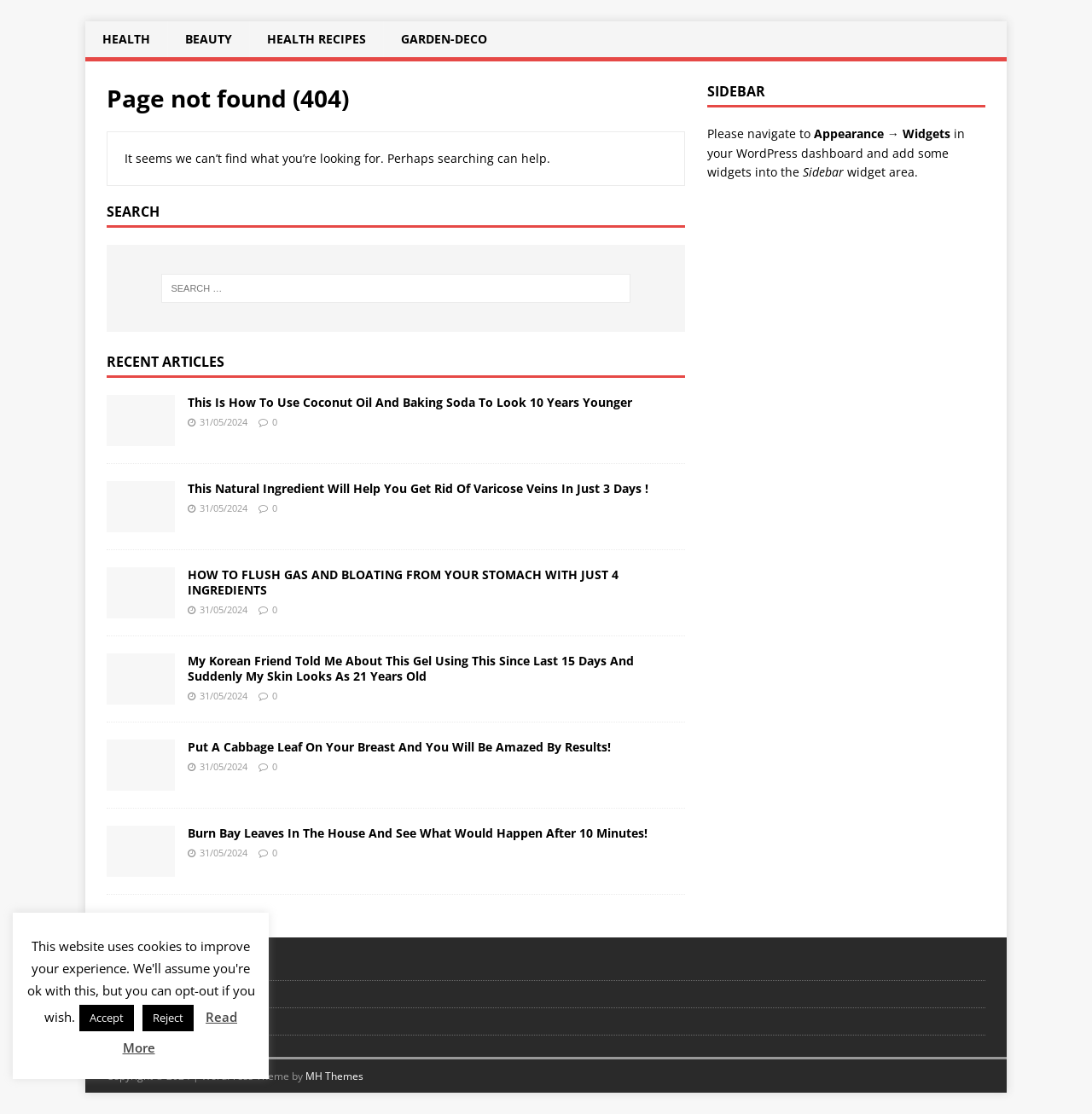Please provide the bounding box coordinates for the element that needs to be clicked to perform the following instruction: "Read an article about using coconut oil and baking soda". The coordinates should be given as four float numbers between 0 and 1, i.e., [left, top, right, bottom].

[0.172, 0.353, 0.579, 0.368]